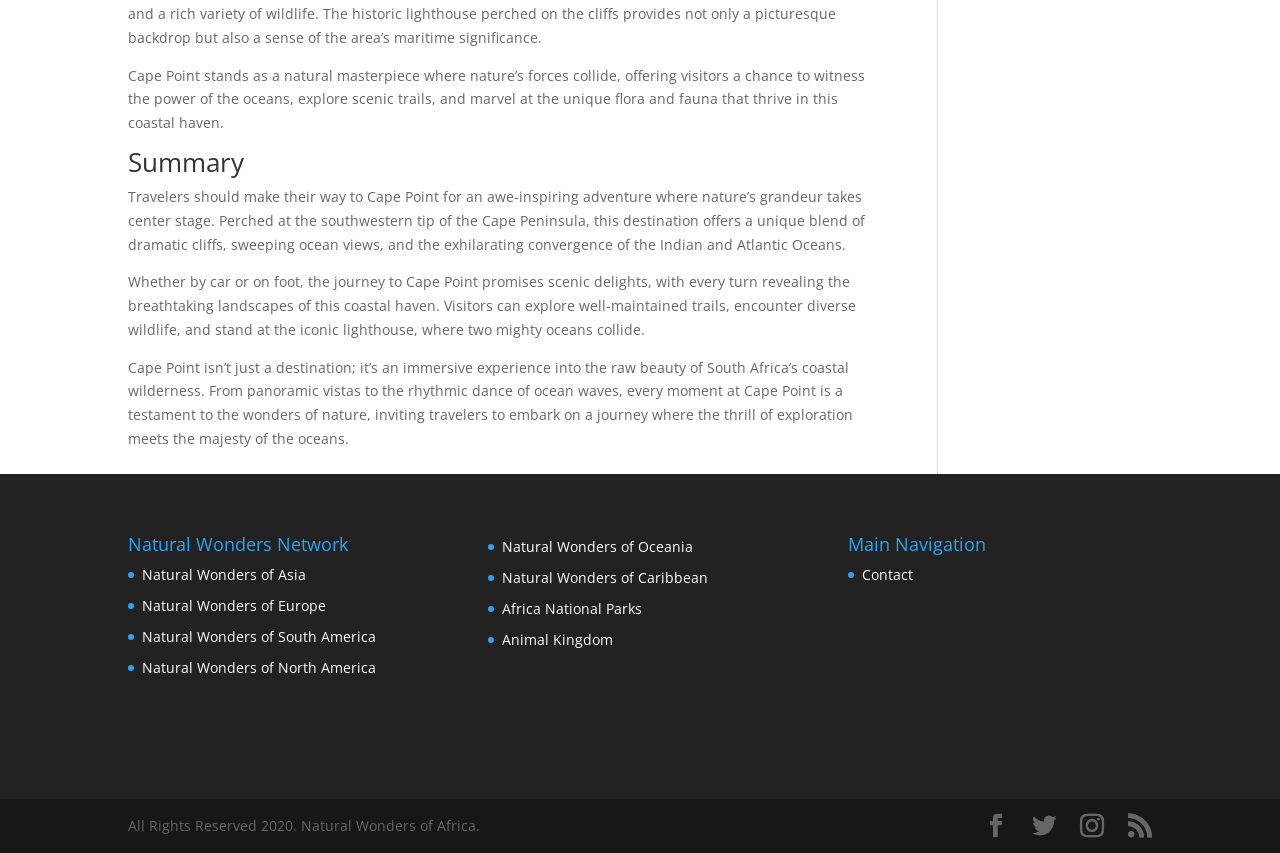Ascertain the bounding box coordinates for the UI element detailed here: "Animal Kingdom". The coordinates should be provided as [left, top, right, bottom] with each value being a float between 0 and 1.

[0.392, 0.738, 0.479, 0.76]